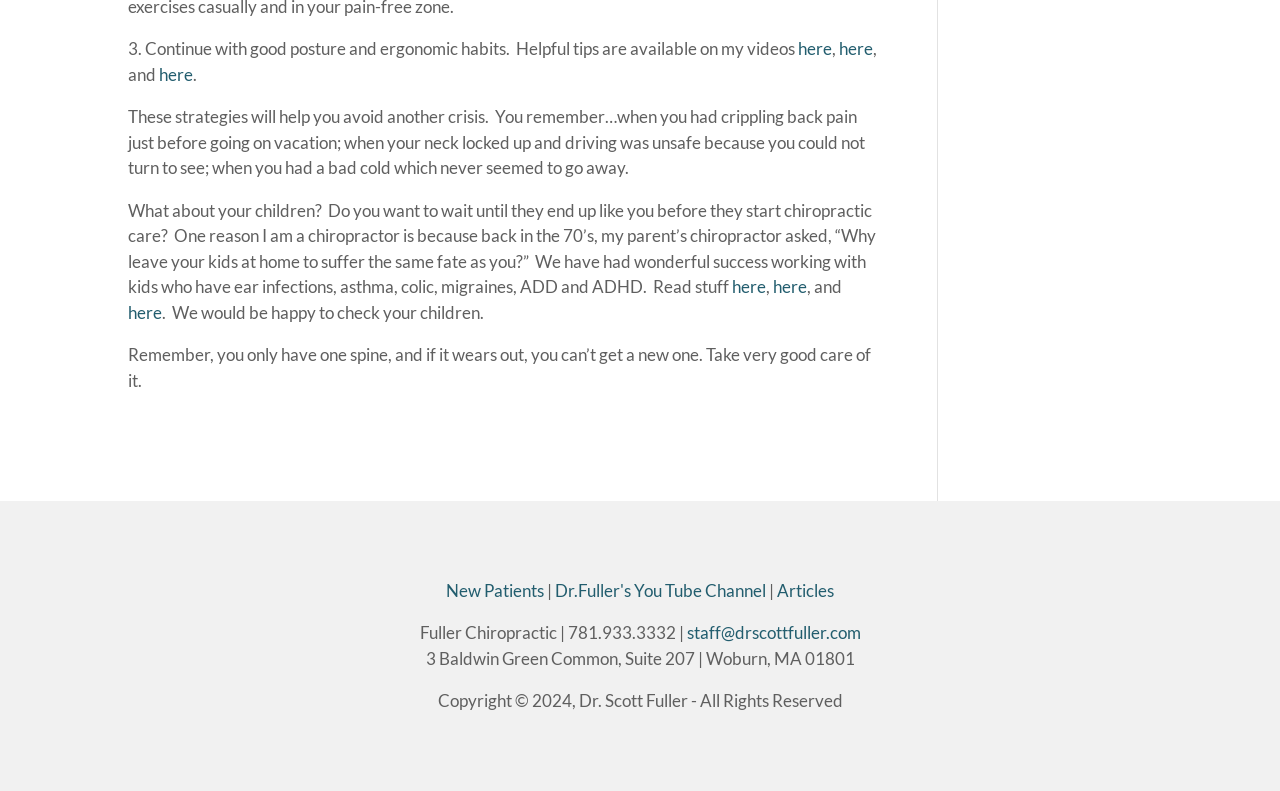Find the bounding box coordinates for the HTML element described in this sentence: "Articles". Provide the coordinates as four float numbers between 0 and 1, in the format [left, top, right, bottom].

[0.607, 0.733, 0.652, 0.76]